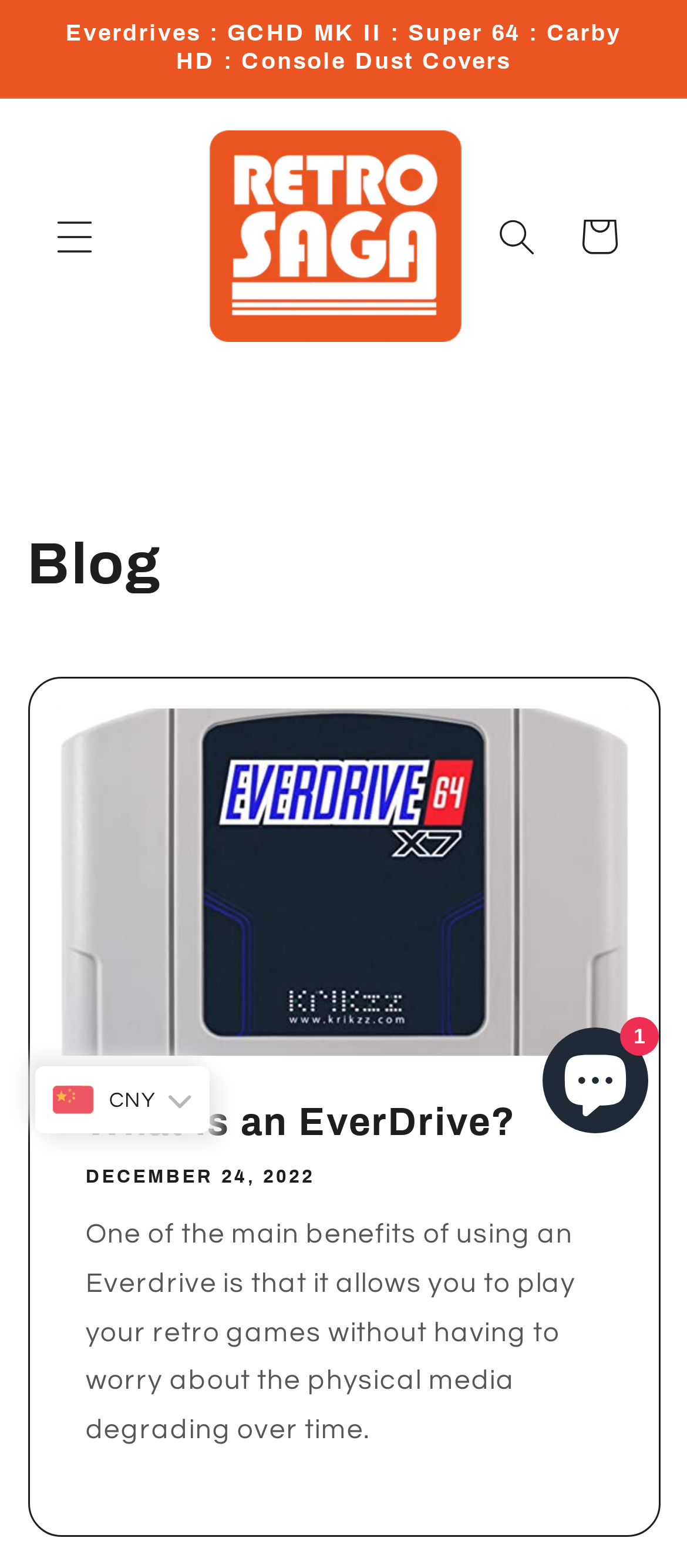What is the function of the button with the image?
Please respond to the question thoroughly and include all relevant details.

I found the answer by looking at the button element with the image and the static text 'Shopify online store chat' which suggests that the button is for opening a chat window.